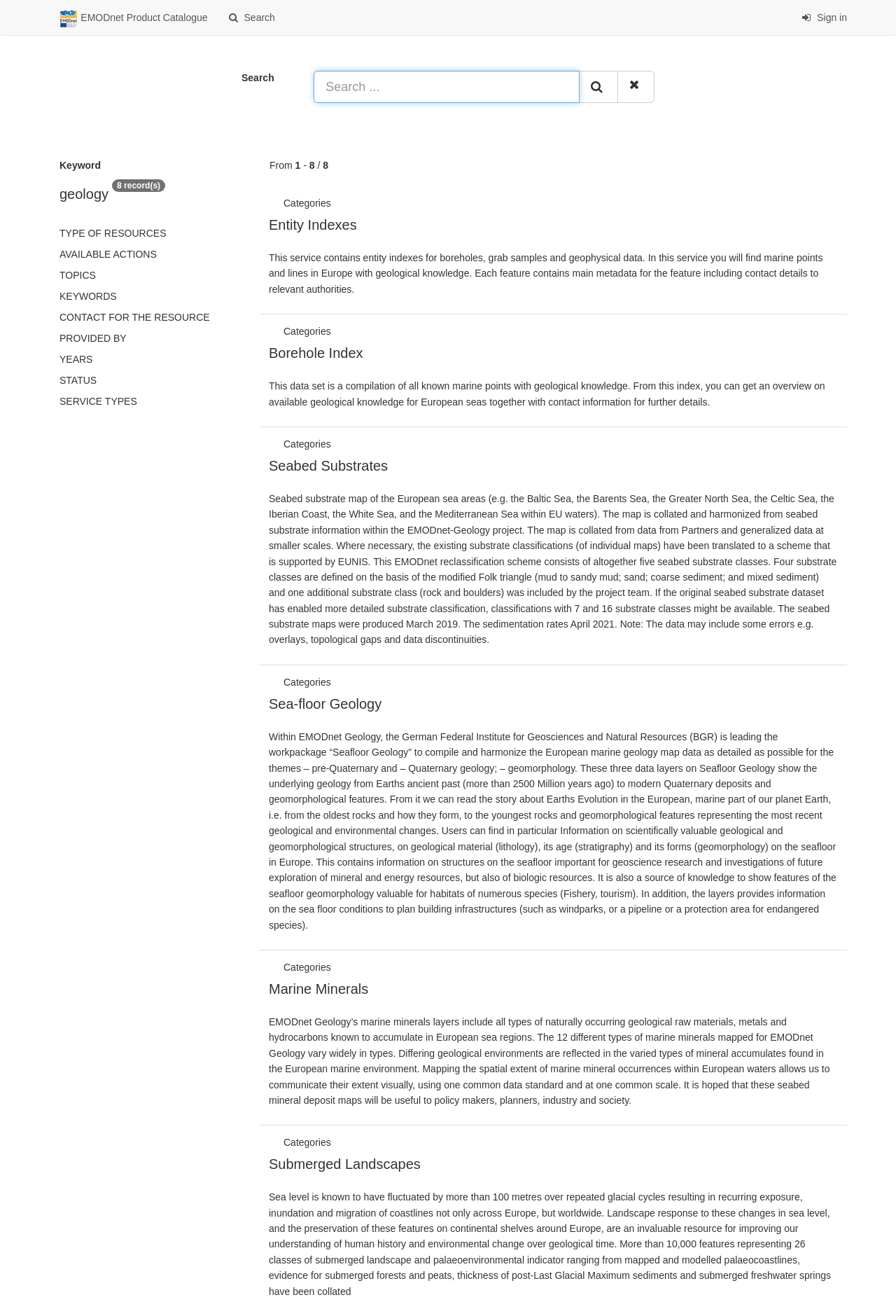Kindly determine the bounding box coordinates of the area that needs to be clicked to fulfill this instruction: "View the Entity Indexes".

[0.3, 0.165, 0.398, 0.177]